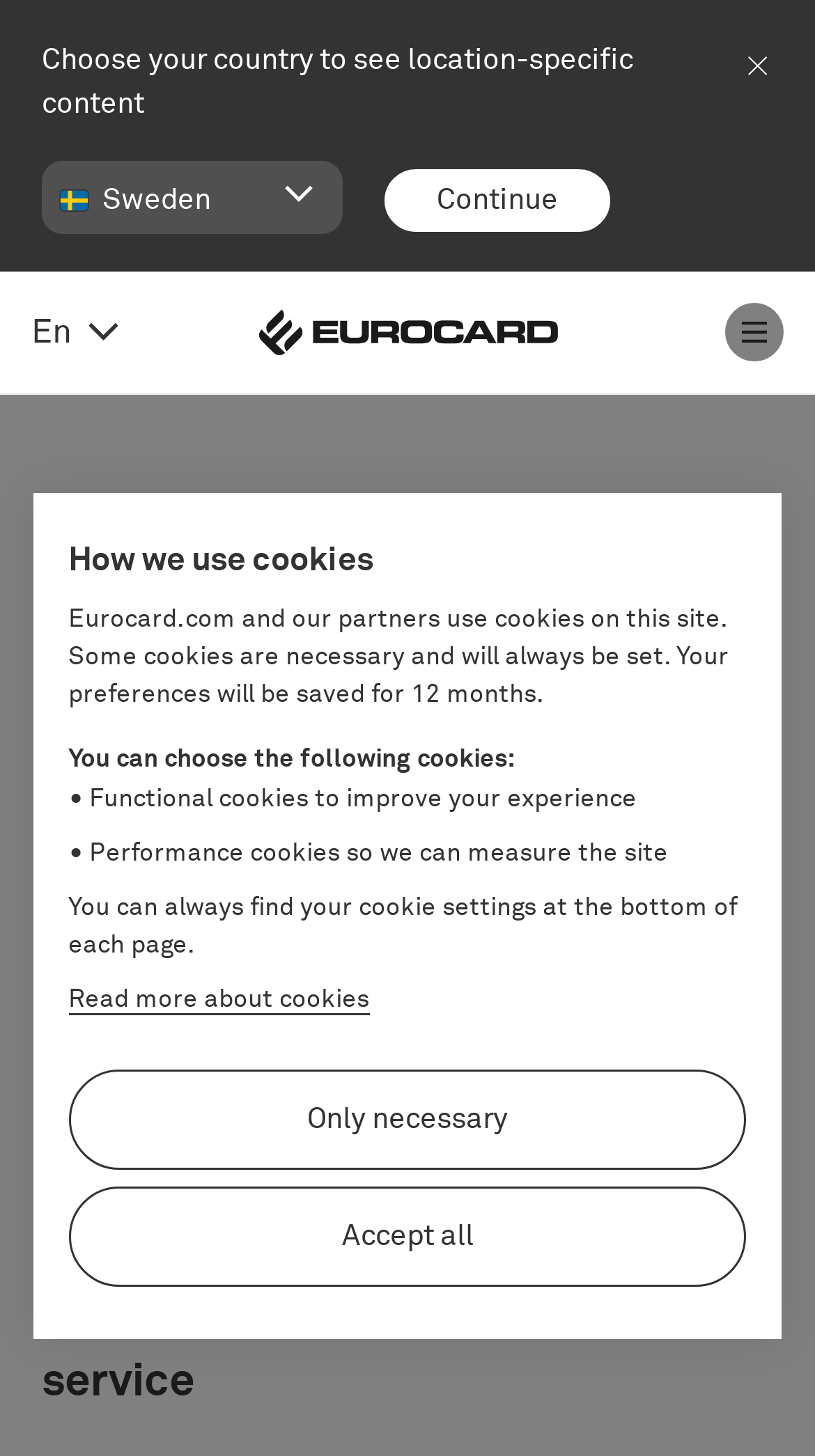Locate the bounding box coordinates of the clickable part needed for the task: "Read more about cookies".

[0.084, 0.679, 0.453, 0.698]